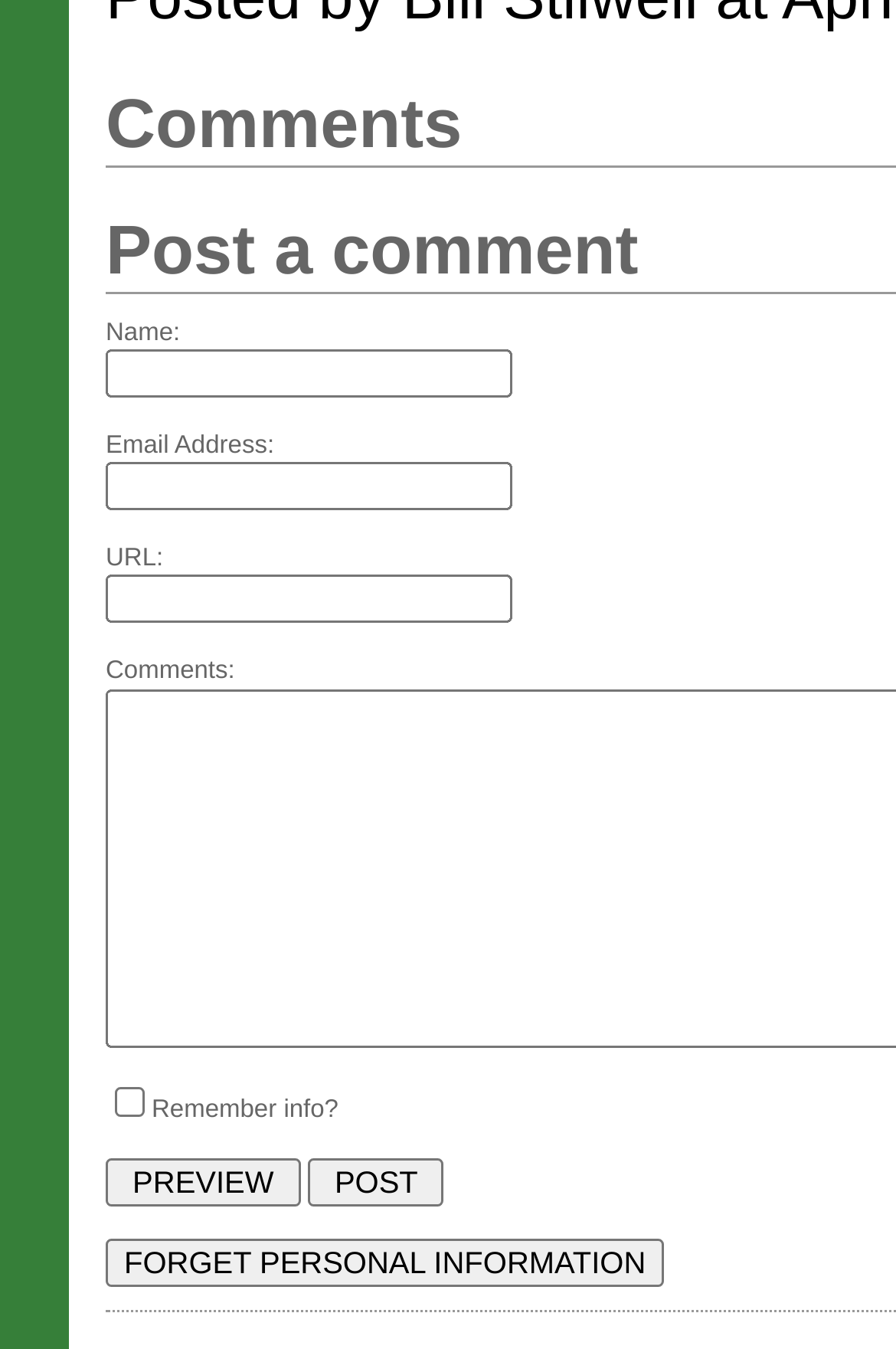How many buttons are there below the comment section?
Using the image as a reference, deliver a detailed and thorough answer to the question.

I looked at the elements below the comment section and found three buttons: 'PREVIEW', 'POST', and 'FORGET PERSONAL INFORMATION'.